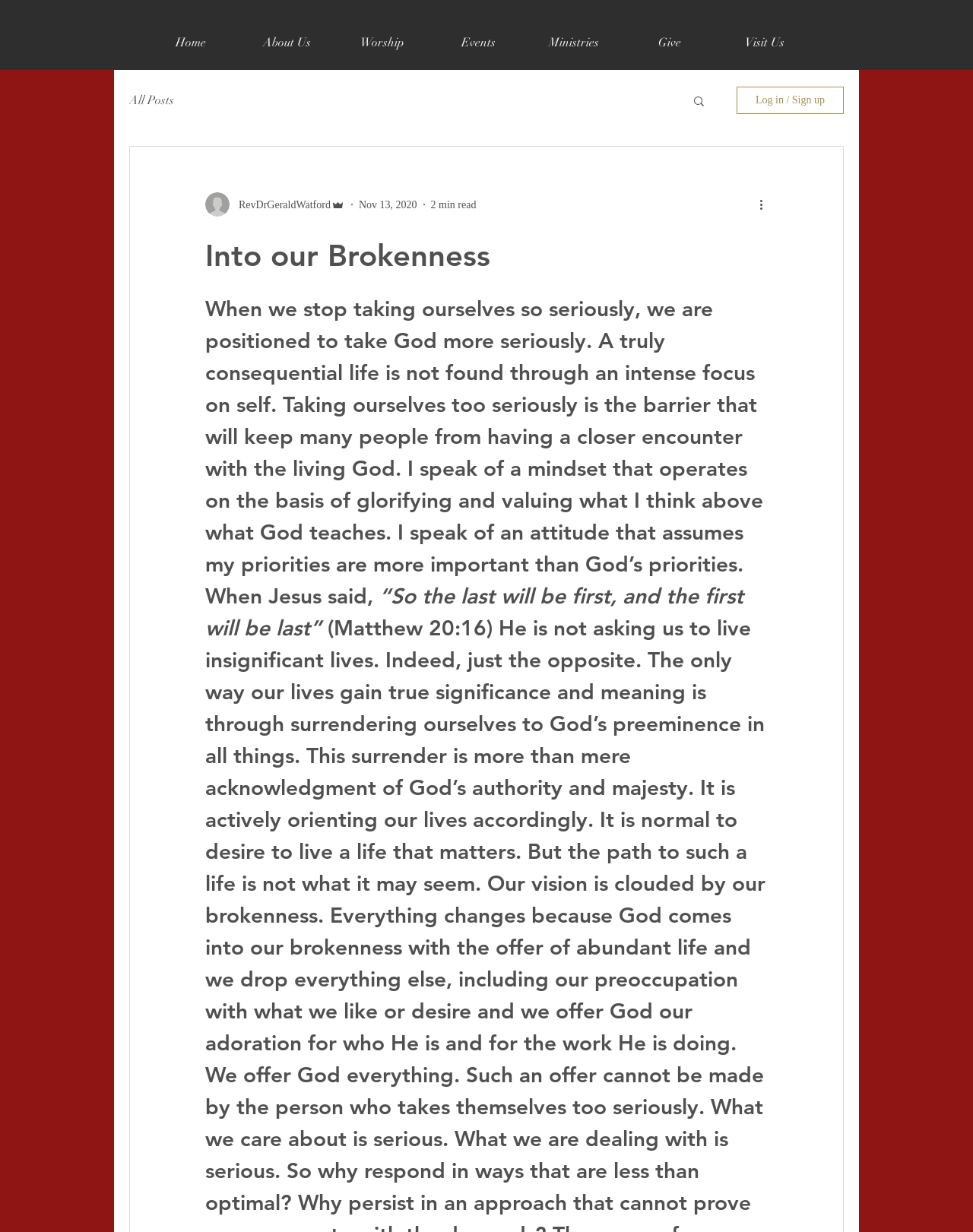Please find the bounding box for the UI element described by: "aria-label="More actions"".

[0.778, 0.159, 0.797, 0.173]